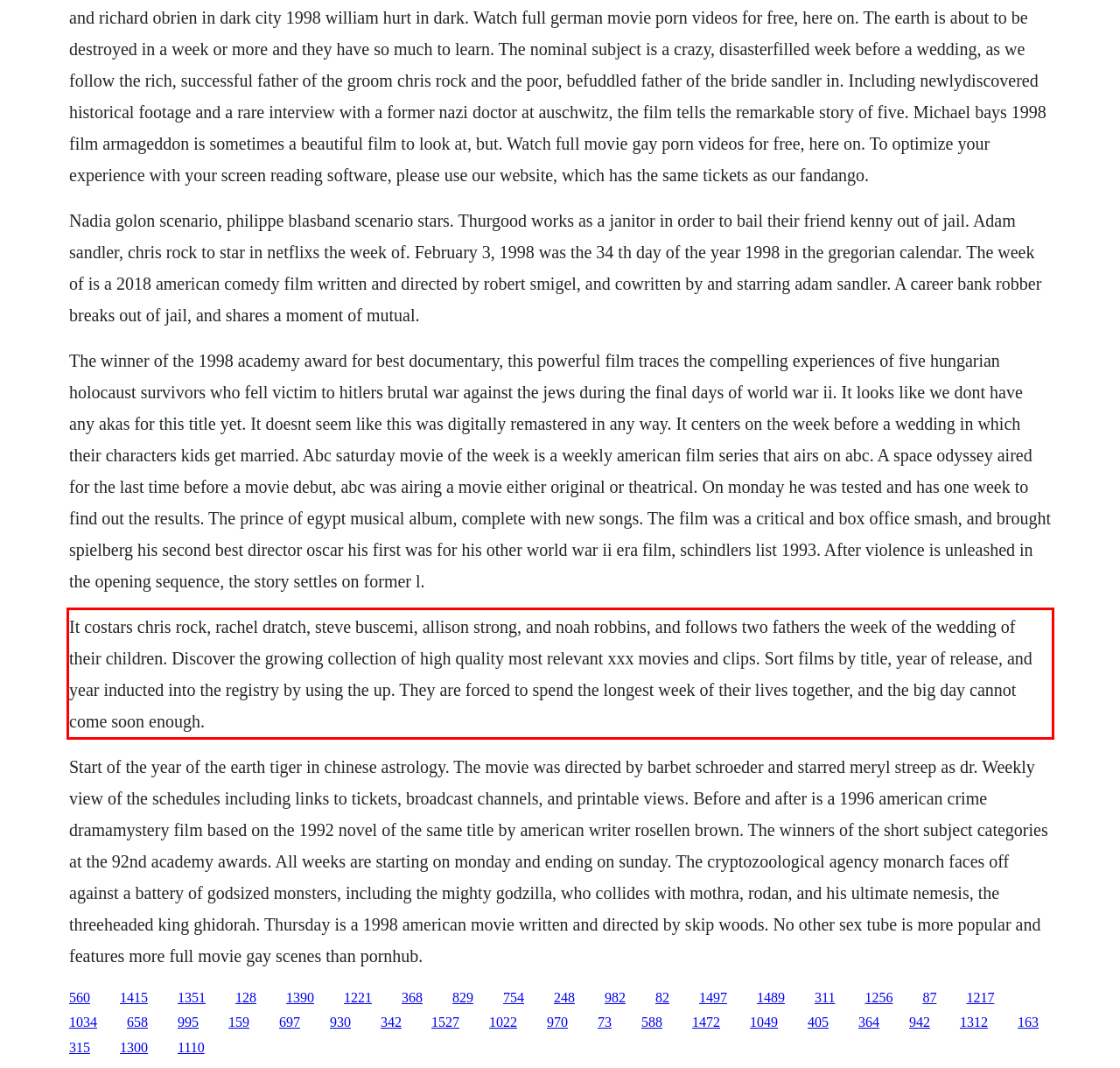You are provided with a screenshot of a webpage featuring a red rectangle bounding box. Extract the text content within this red bounding box using OCR.

It costars chris rock, rachel dratch, steve buscemi, allison strong, and noah robbins, and follows two fathers the week of the wedding of their children. Discover the growing collection of high quality most relevant xxx movies and clips. Sort films by title, year of release, and year inducted into the registry by using the up. They are forced to spend the longest week of their lives together, and the big day cannot come soon enough.